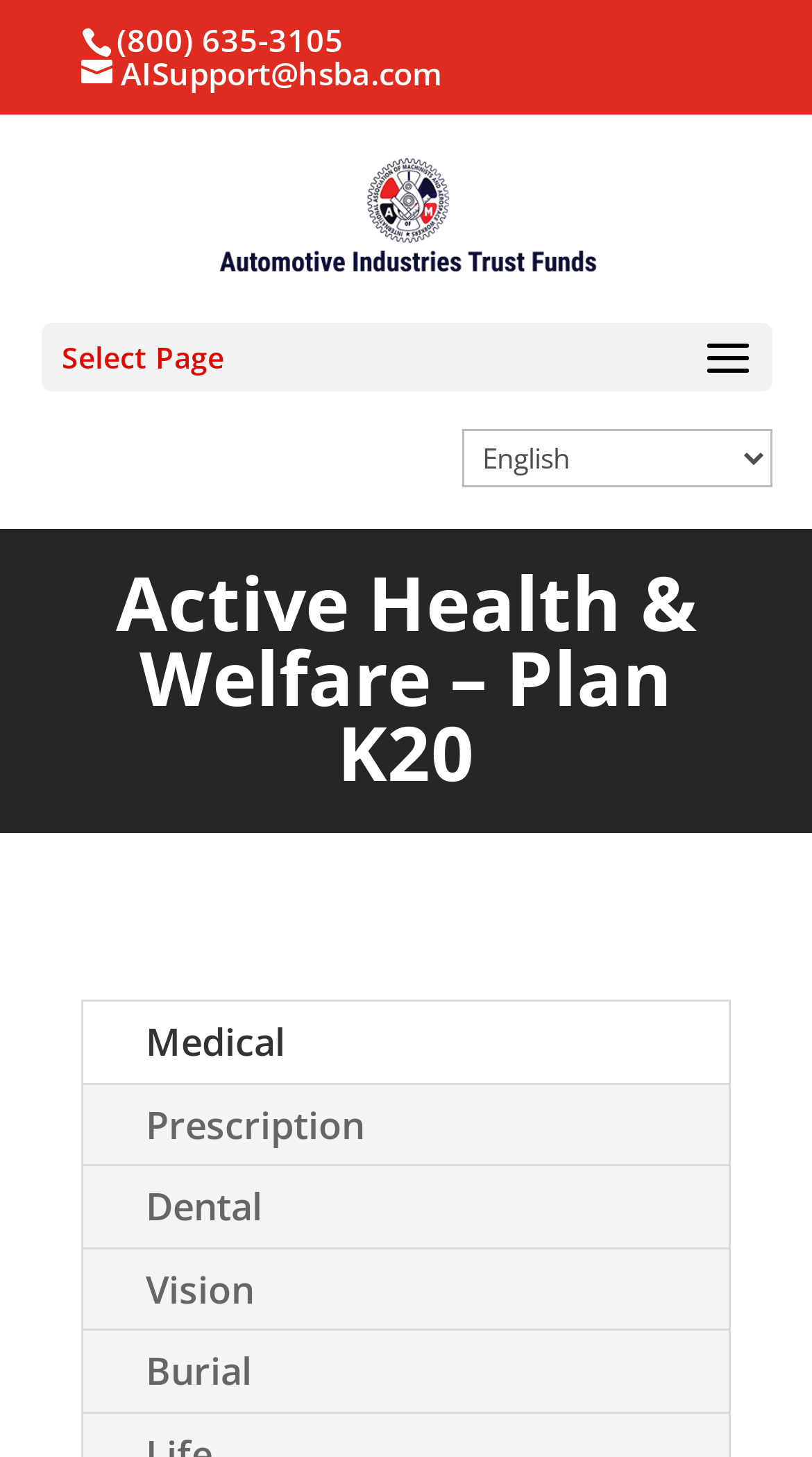Analyze and describe the webpage in a detailed narrative.

The webpage is about Active Health & Welfare - Plan K20 - Automotive Industries Trust Funds. At the top left, there is a phone number, (800) 635-3105, and an email address, AISupport@hsba.com, which is a link. Next to the email address, there is a link to Automotive Industries Trust Funds, accompanied by an image with the same name. 

Below these elements, there is a text "Select Page" at the top left corner. On the right side of the page, there is a combobox for selecting a language. 

The main content of the page is headed by "Active Health & Welfare – Plan K20", which is a heading. Below the heading, there are five links arranged vertically, listing the different types of benefits: Medical, Prescription, Dental, Vision, and Burial.